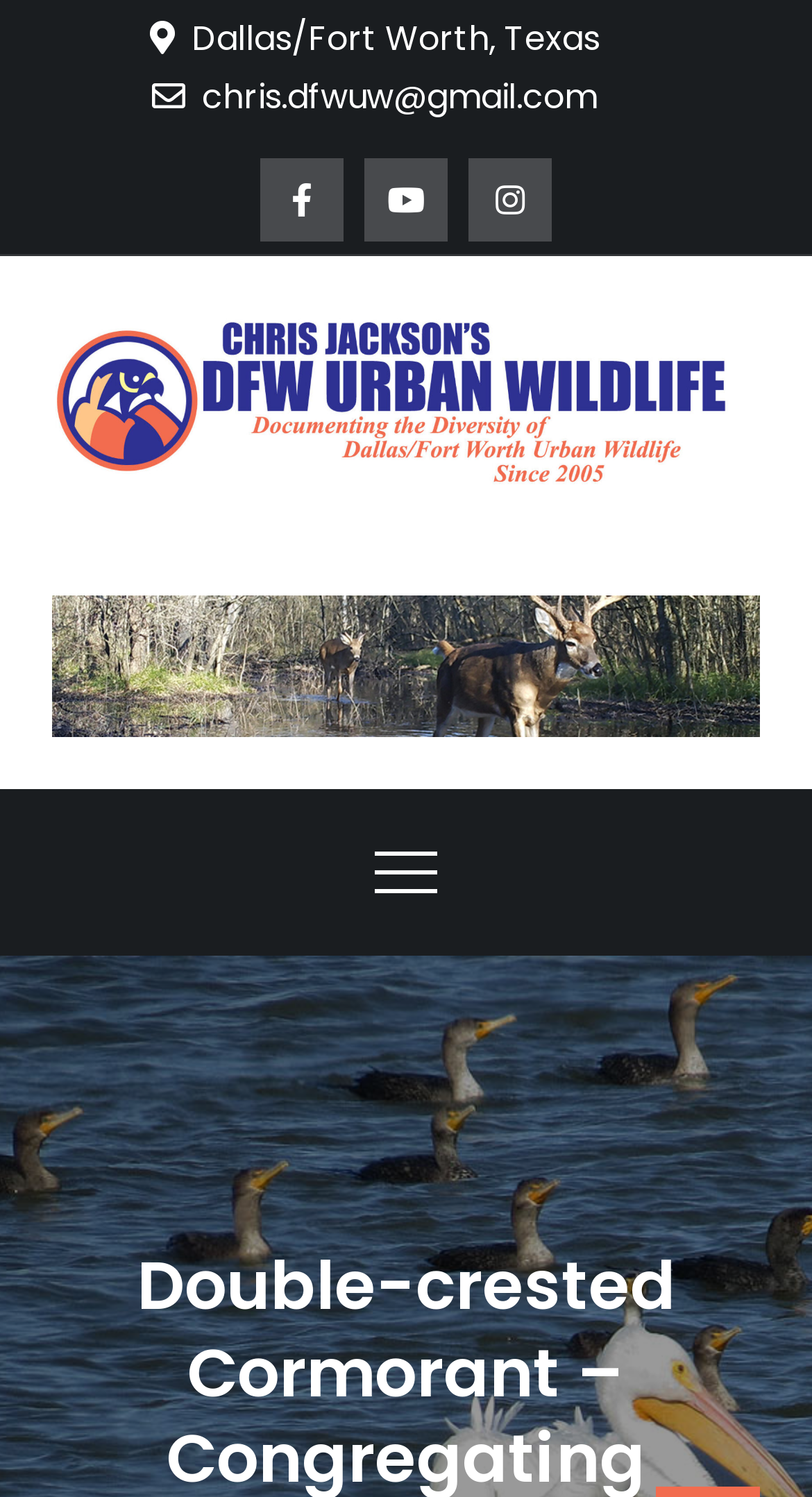Find the bounding box of the UI element described as: "chris.dfwuw@gmail.com". The bounding box coordinates should be given as four float values between 0 and 1, i.e., [left, top, right, bottom].

[0.187, 0.049, 0.736, 0.081]